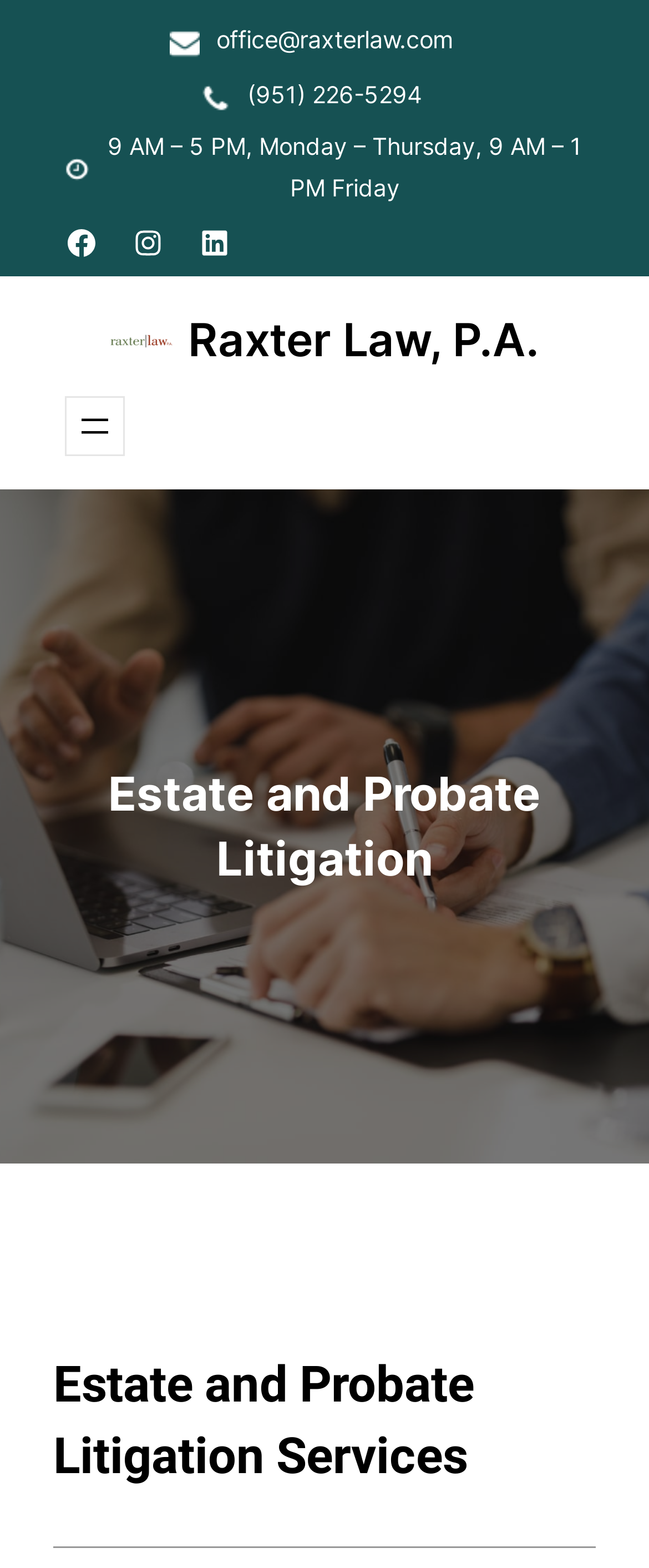Please provide a one-word or phrase answer to the question: 
What are the office hours?

9 AM – 5 PM, Monday – Thursday, 9 AM – 1 PM Friday